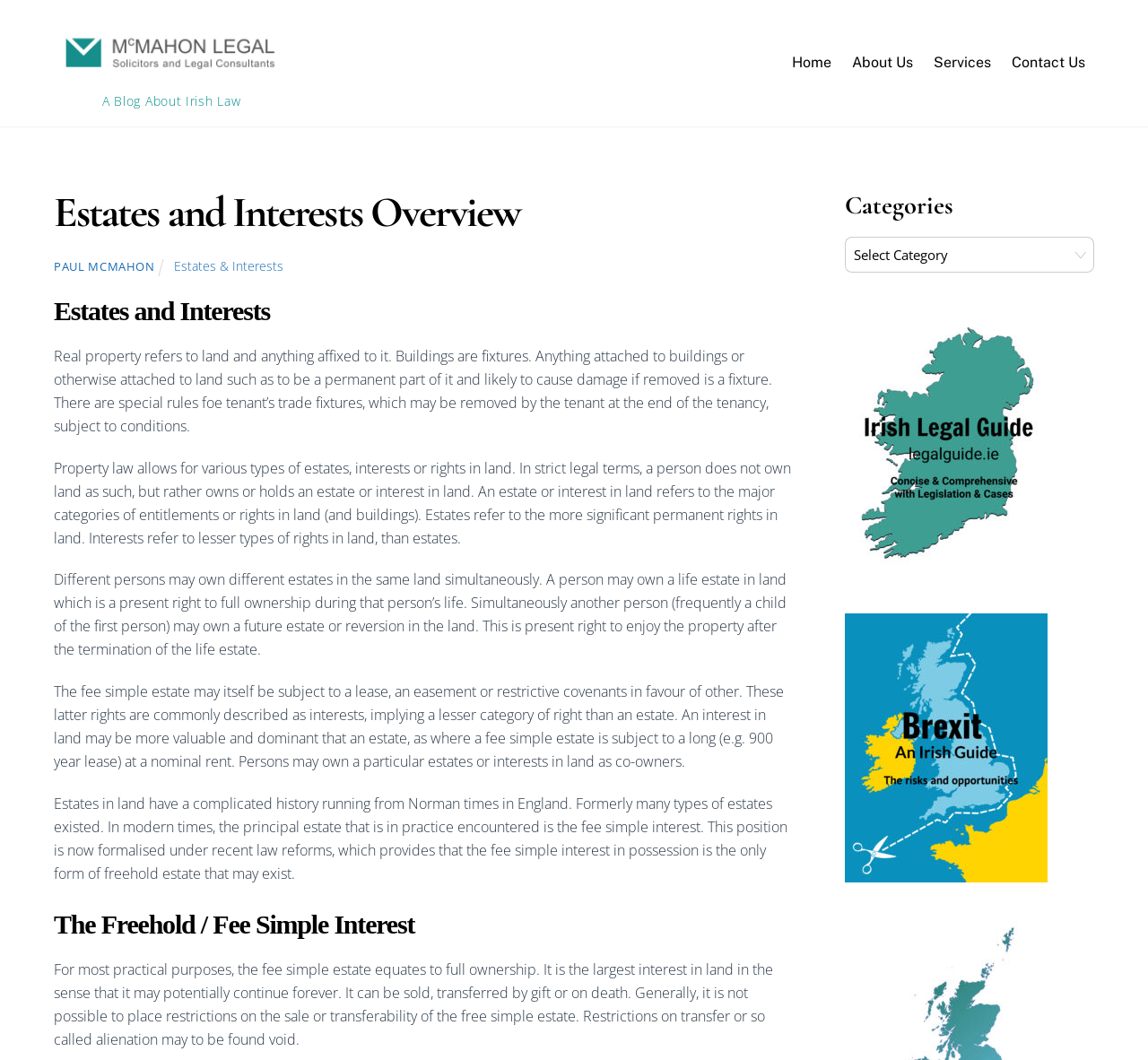What is the name of the law firm?
Examine the screenshot and reply with a single word or phrase.

McMahon Legal